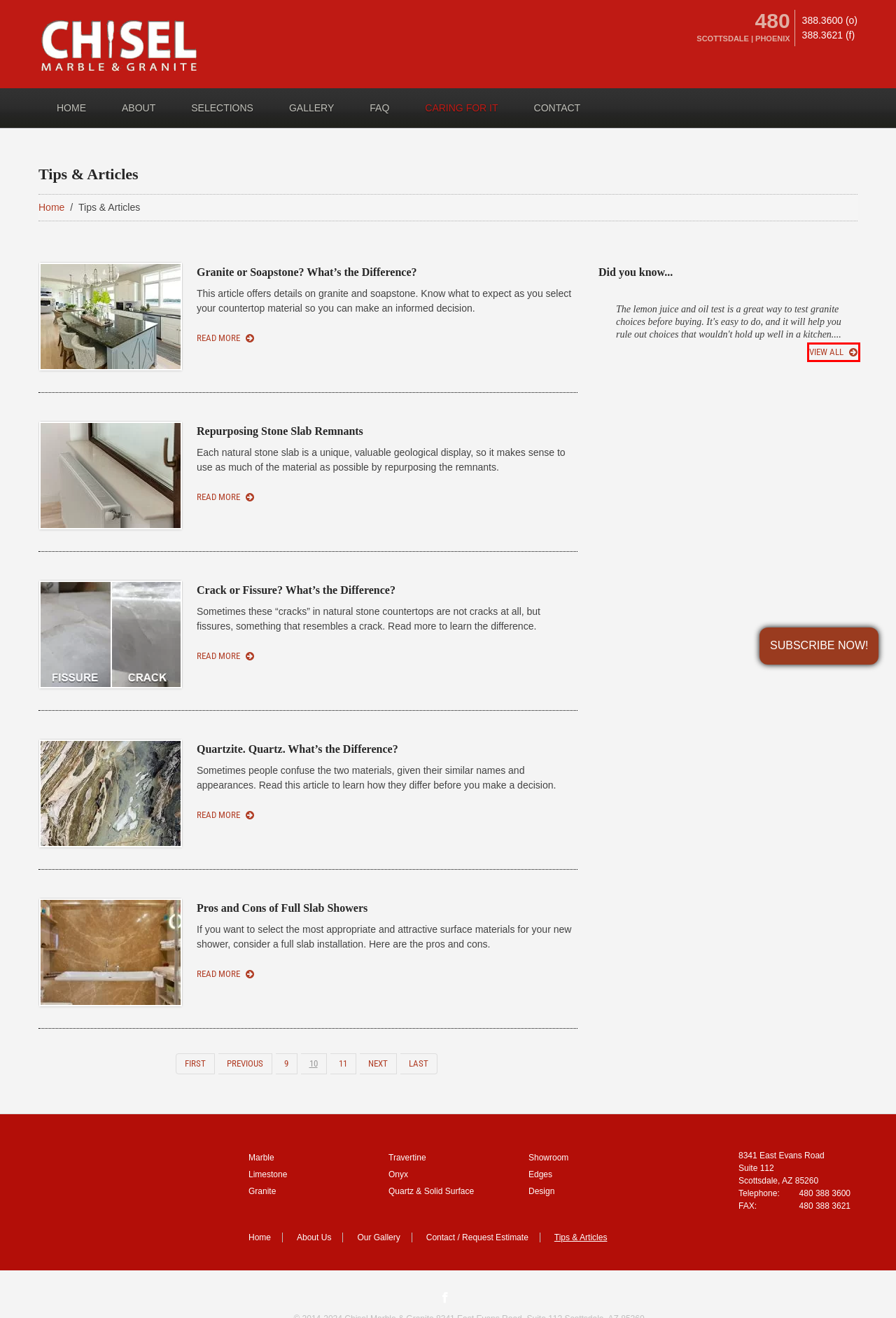Examine the screenshot of the webpage, which has a red bounding box around a UI element. Select the webpage description that best fits the new webpage after the element inside the red bounding box is clicked. Here are the choices:
A. Premier Natural Stone Fabricator and Installer in Scottsdale, AZ
B. Natural Stone Countertops Crack or Fissure? Learn the difference?
C. Contact us and Request an Estimate for Natural Stone Services
D. Check out Some Interesting Facts and Tips About Natural Stone Surfaces
E. What's the difference between Quartzite and Quartz
F. Natural Stone, Quartz Surfaces, and Porcelain Showroom in Scottsdale, AZ
G. Granite or Soapstone? What's the Difference?
H. Gallery of Marble, Granite Floors and Countertops Installation Work in Scottsdale

D